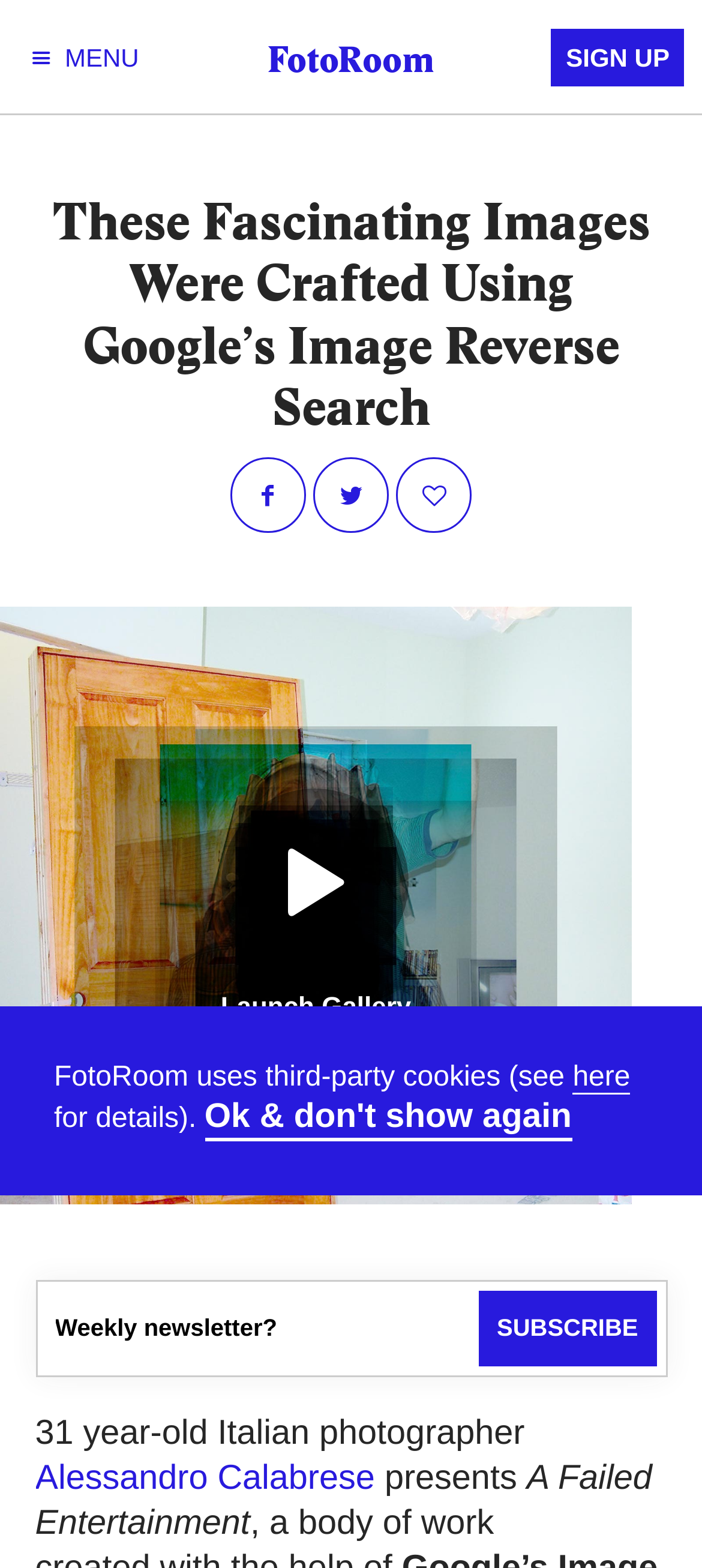What is the name of the series presented by the photographer?
Using the image, answer in one word or phrase.

A Failed Entertainment